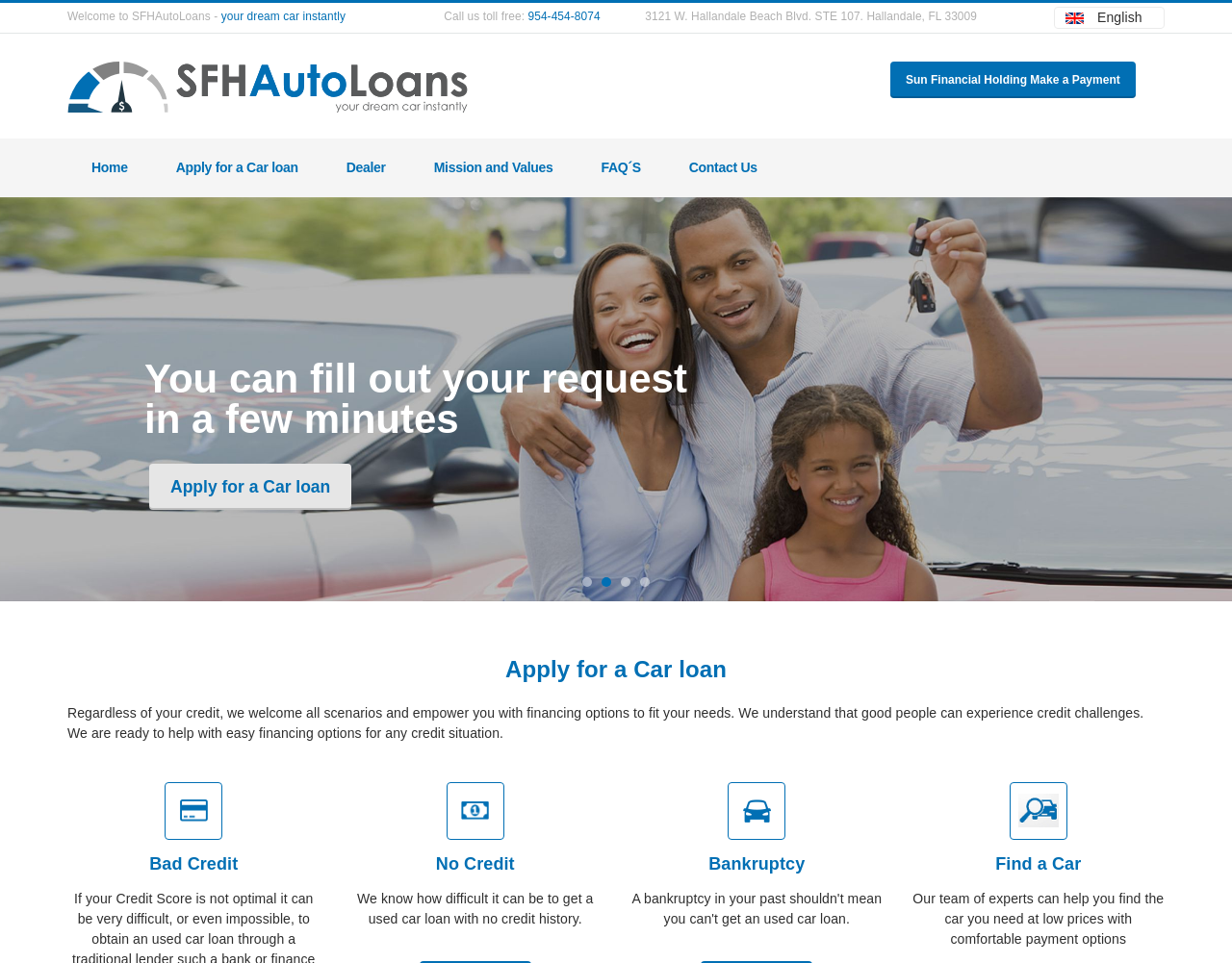Present a detailed account of what is displayed on the webpage.

The webpage is the homepage of SFH Auto Loans, a company that provides auto loan services. At the top of the page, there is a welcome message that reads "Welcome to SFHAutoLoans - your dream car instantly" followed by a toll-free phone number and a physical address. 

To the right of the welcome message, there is a language selection button labeled "English". Below the welcome message, there is a navigation menu with links to various pages, including "Home", "Apply for a Car loan", "Dealer", "Mission and Values", "FAQ'S", and "Contact Us".

In the main content area, there is a section that highlights the company's mission, stating "We make your dream of having a car come true" and providing two buttons, "Take A Tour" and "About Us". Below this section, there is a call-to-action message encouraging users to fill out a request, which can be completed in a few minutes, and a button to "Apply for a Car loan".

Further down the page, there is a heading that reads "Apply for a Car loan" followed by a paragraph of text that explains the company's financing options for various credit scenarios. Below this, there are four sections, each with a heading that highlights a specific credit scenario: "Bad Credit", "No Credit", "Bankruptcy", and "Find a Car". Each section provides a brief description of the company's services for that specific scenario.